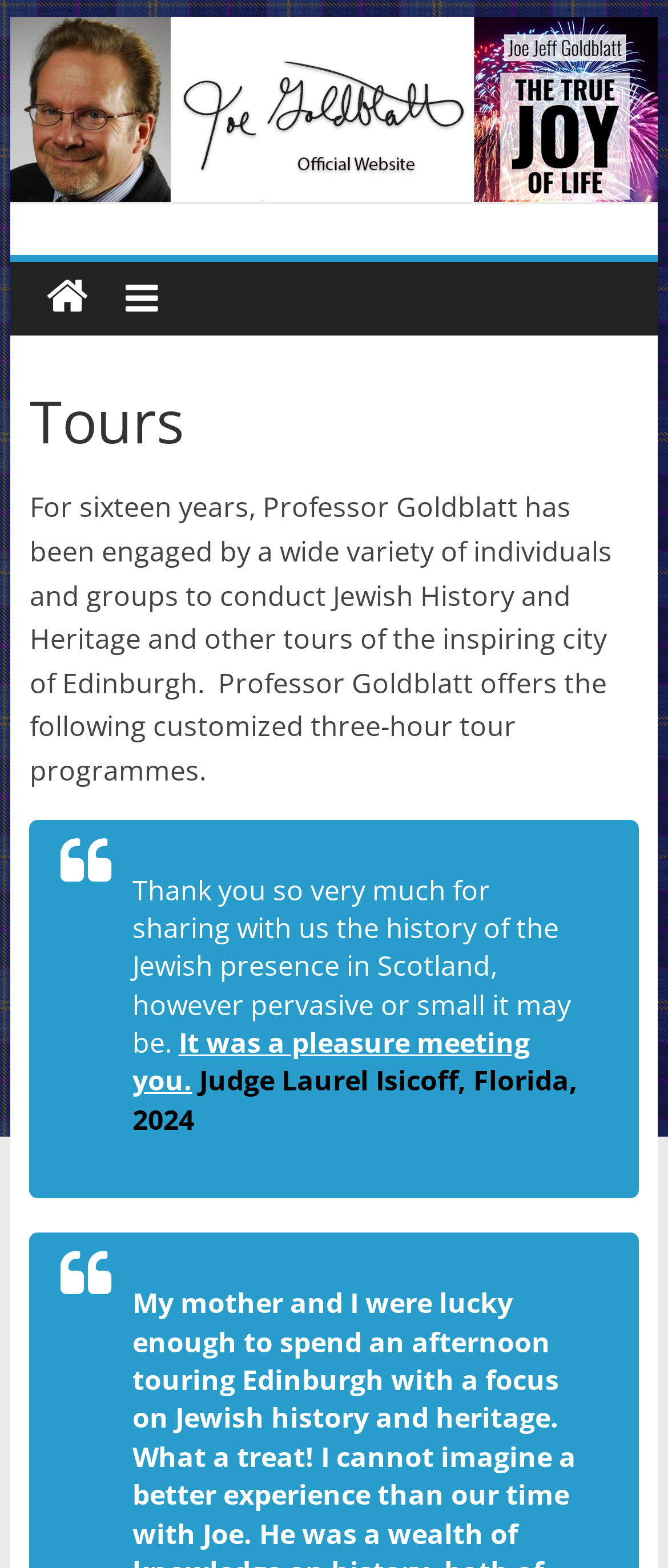How long are Professor Goldblatt's tour programmes?
Examine the image and provide an in-depth answer to the question.

The webpage mentions that Professor Goldblatt offers customized three-hour tour programmes of the city of Edinburgh.